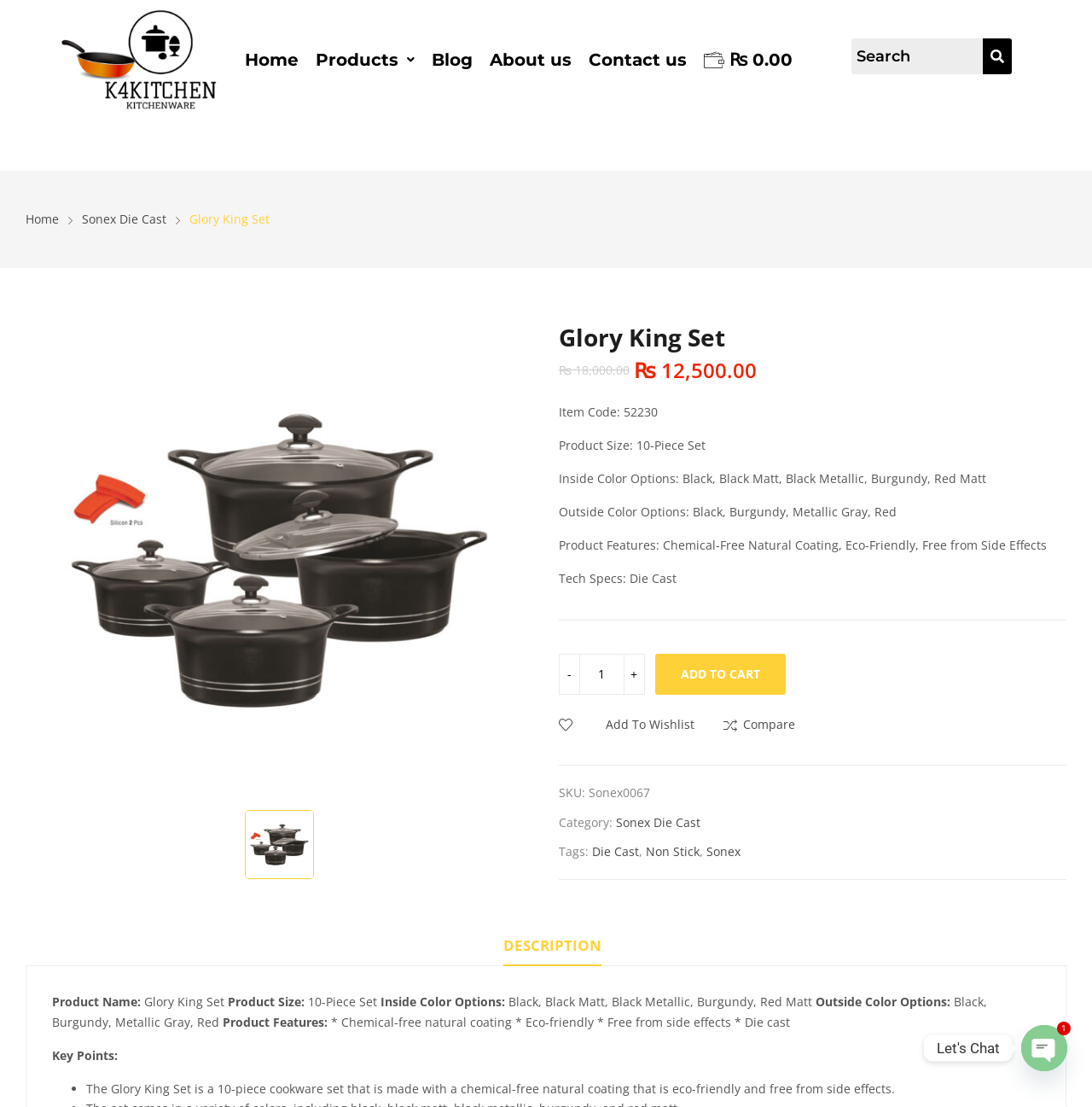Please identify the bounding box coordinates of the clickable area that will allow you to execute the instruction: "View product description".

[0.45, 0.841, 0.561, 0.872]